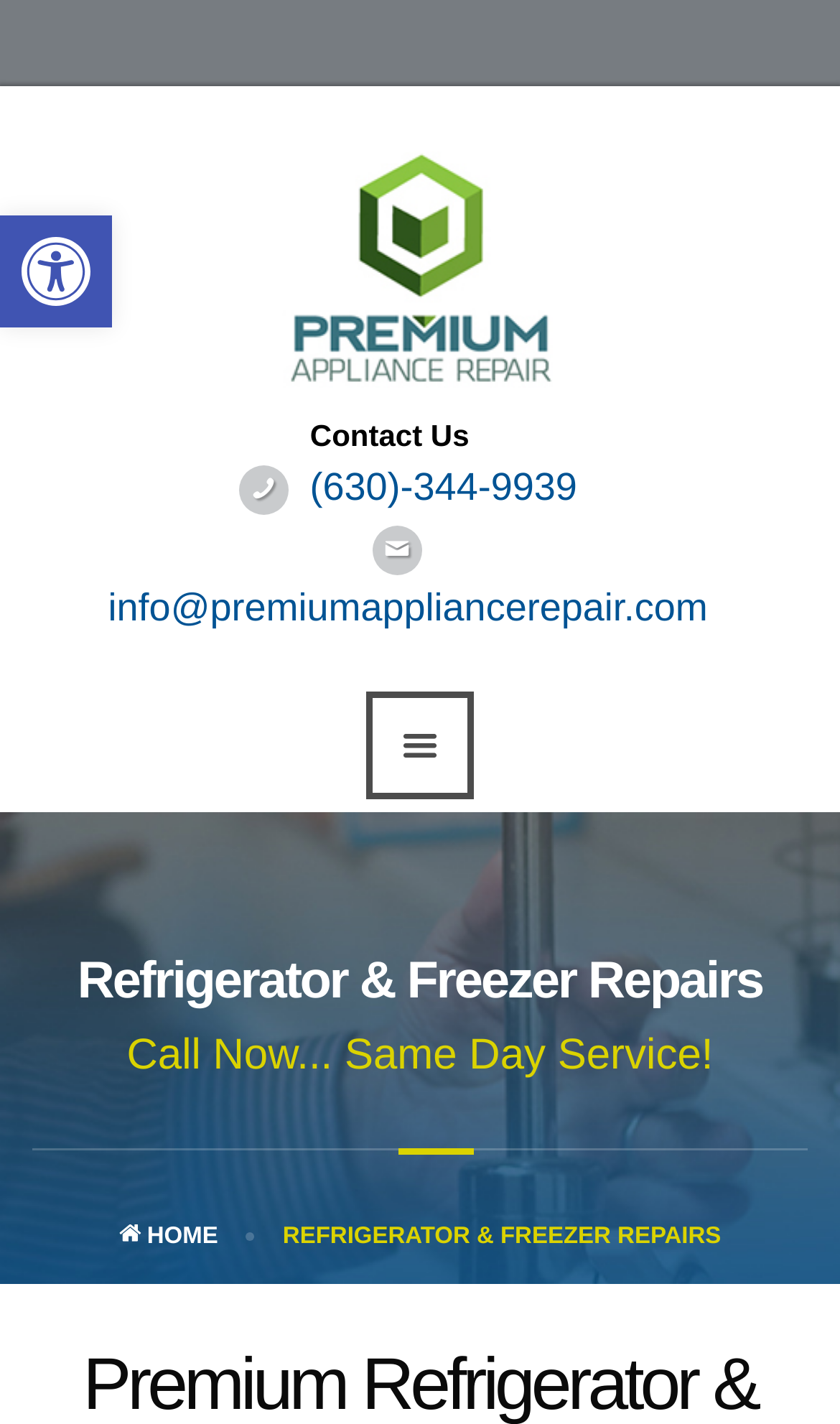What is the phone number for contact?
Please elaborate on the answer to the question with detailed information.

I found the phone number by looking at the static text element that contains the phone number, which is located below the 'Contact Us' text.